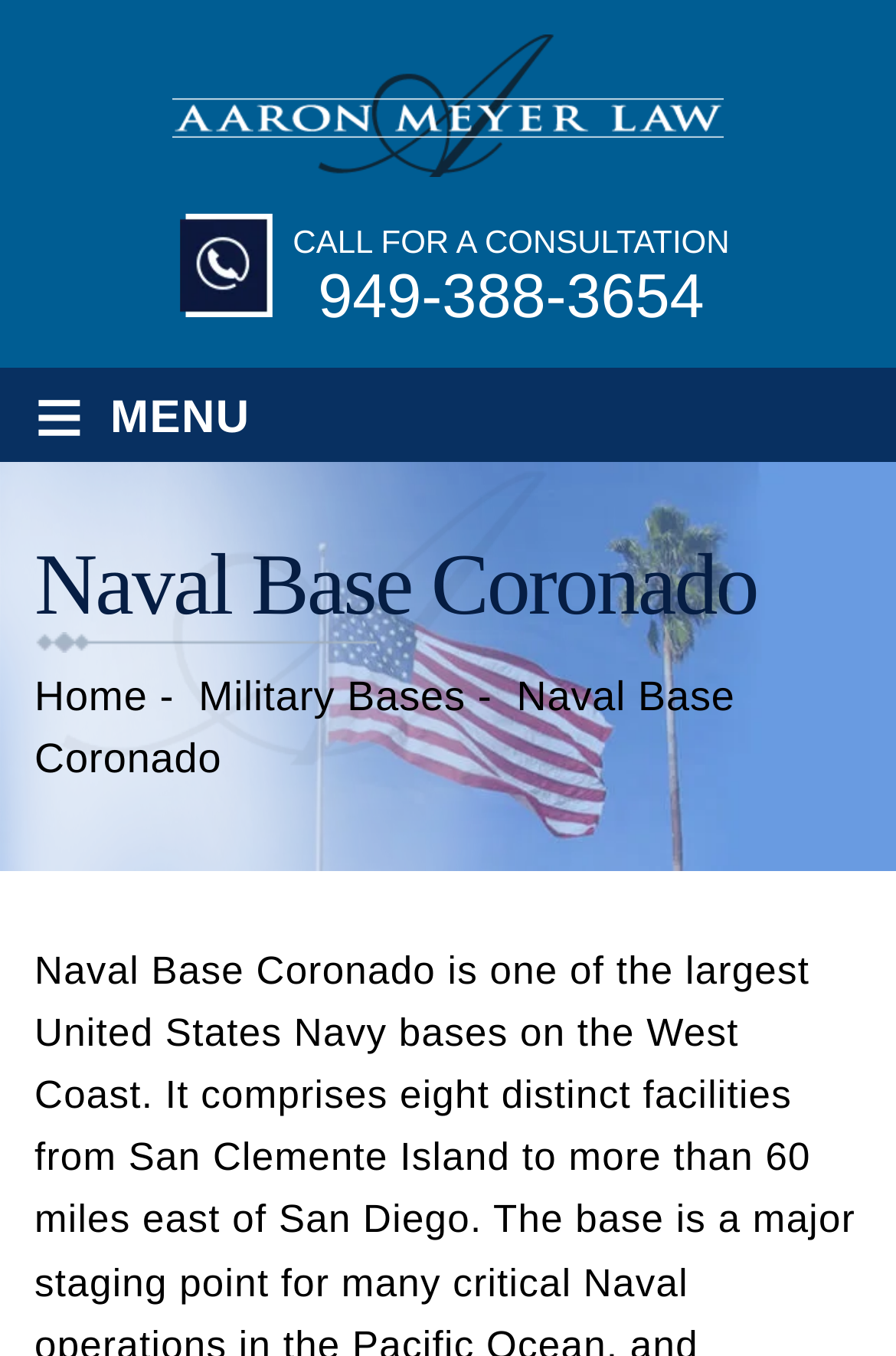Bounding box coordinates should be provided in the format (top-left x, top-left y, bottom-right x, bottom-right y) with all values between 0 and 1. Identify the bounding box for this UI element: alt="Aaron Meyer Law"

[0.192, 0.025, 0.808, 0.13]